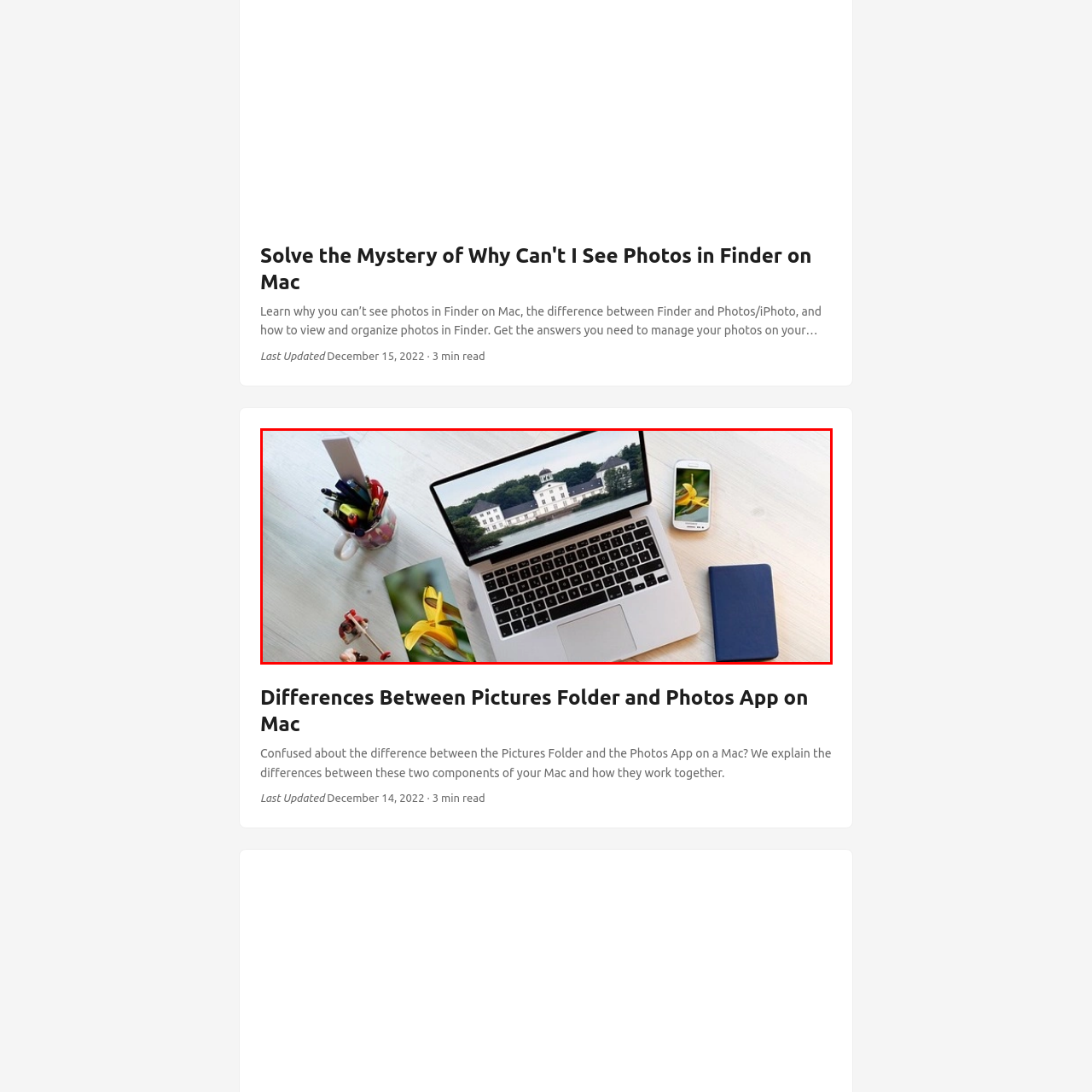Narrate the specific details and elements found within the red-bordered image.

This image features a stylish workspace setup showcasing a MacBook Pro, which is centrally placed on a clean, light-colored desk. The laptop displays an image of a serene landscape with a white building and lush greenery reflected in the water, contributing to a tranquil atmosphere. Beside the laptop, there is a smartphone with a similar floral theme featuring a bright yellow flower, echoing the natural aesthetic.

To the left of the laptop, a vibrant arrangement of stationery items, including a mug filled with pens and markers, hints at a creative workspace. A notebook with a blue cover lies next to the laptop, offering a sense of organization. In front of the laptop, a decorative print featuring the same yellow flower adds a personal touch to the workspace. This setup reflects a harmonious blend of technology and nature, ideal for a productive yet visually pleasing environment.